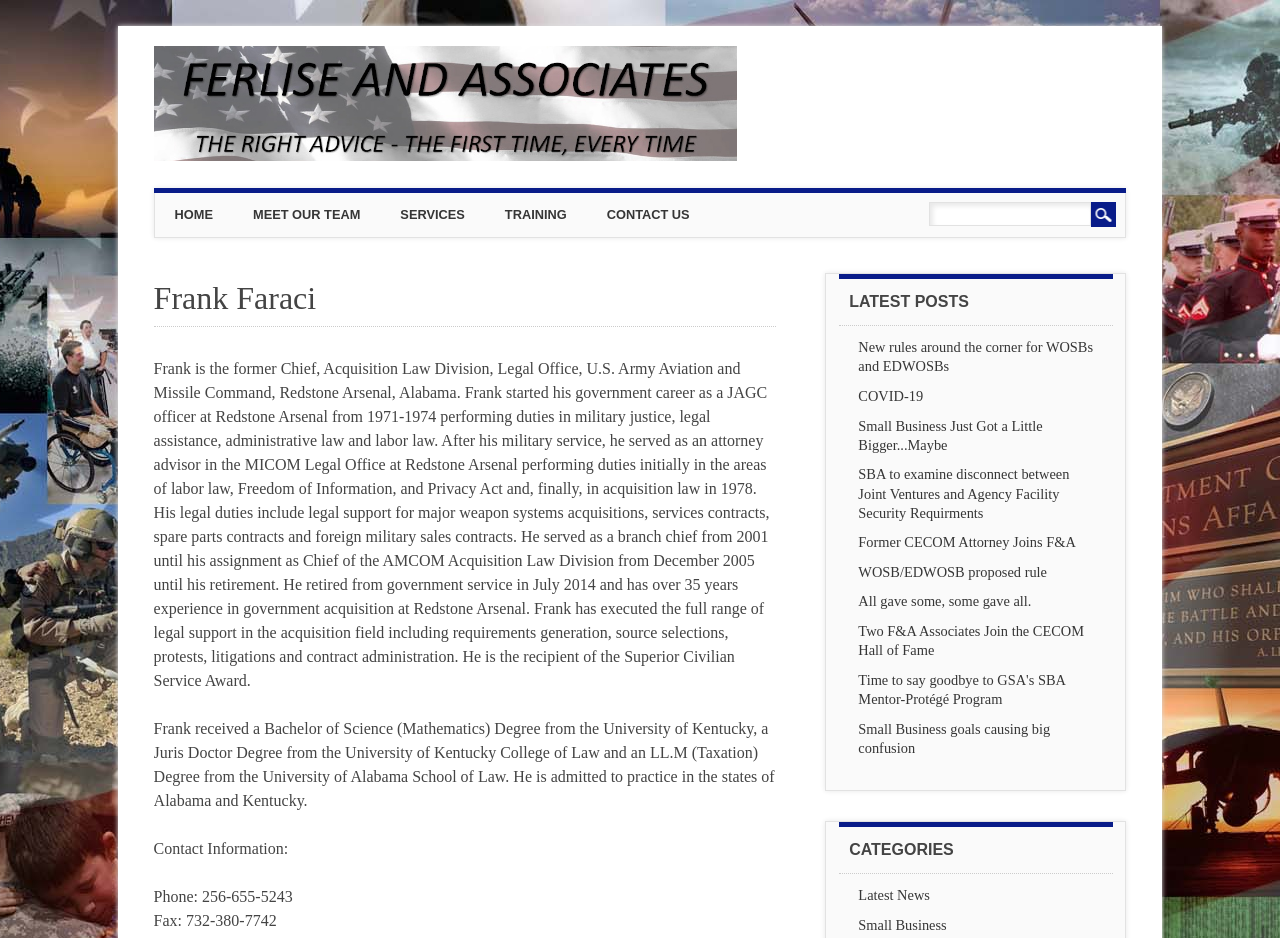Highlight the bounding box coordinates of the region I should click on to meet the following instruction: "Click HOME".

[0.121, 0.206, 0.182, 0.253]